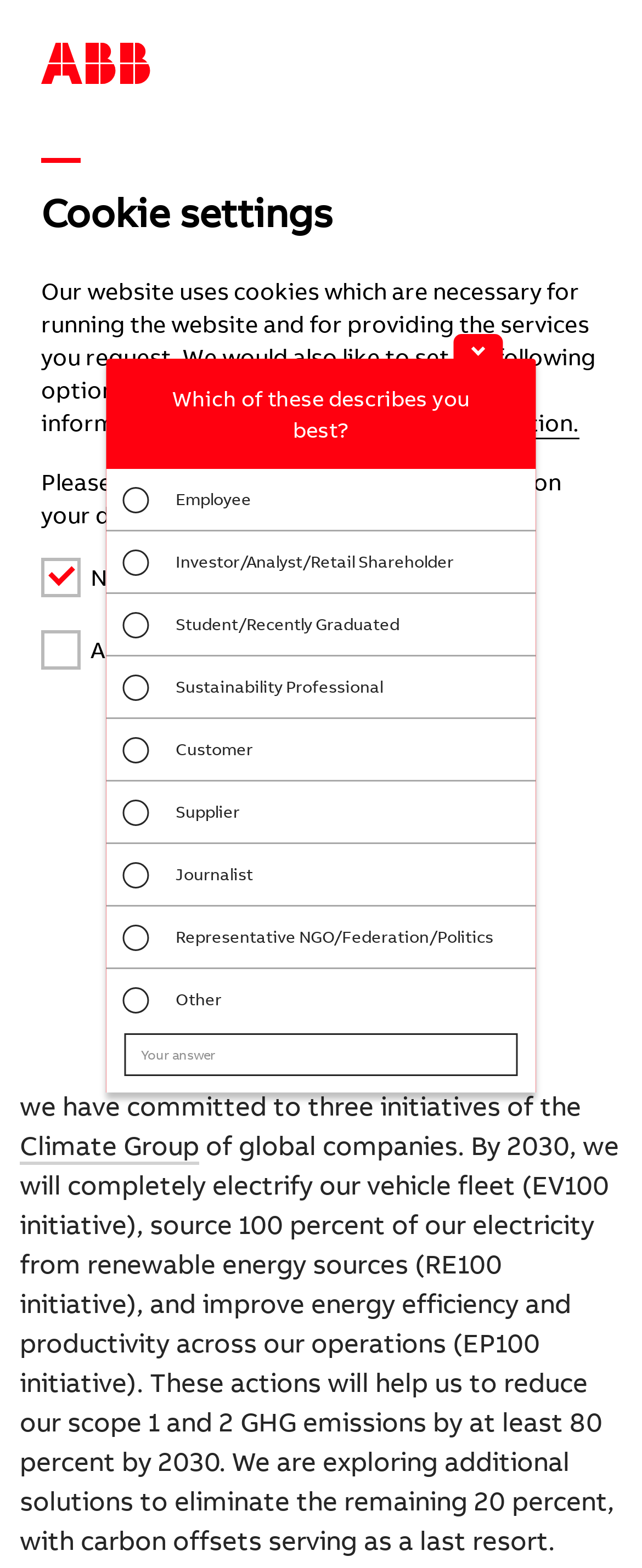Identify the bounding box for the UI element described as: "Climate protection". Ensure the coordinates are four float numbers between 0 and 1, formatted as [left, top, right, bottom].

[0.031, 0.377, 0.531, 0.416]